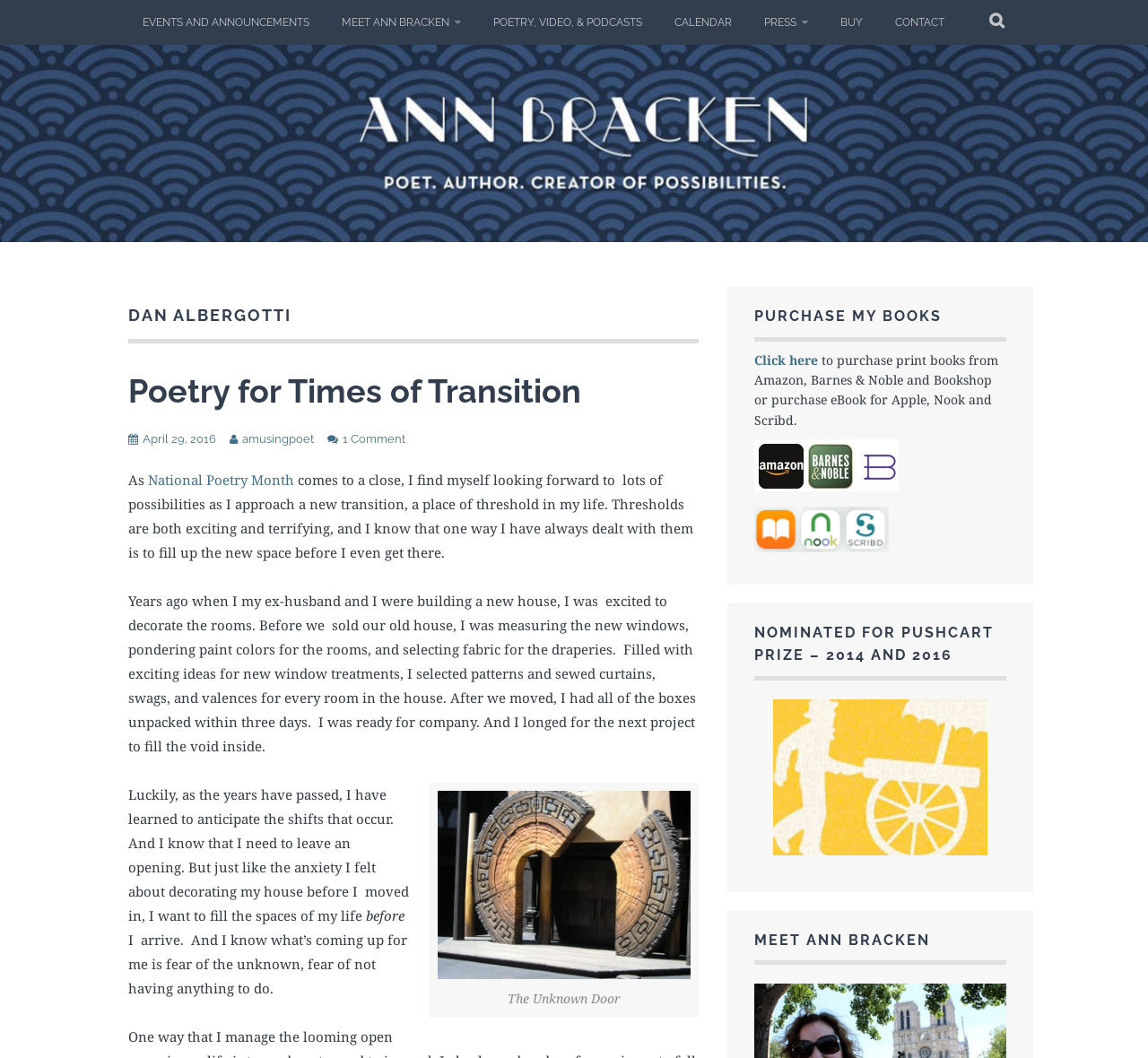Please provide a comprehensive answer to the question based on the screenshot: What is the author's profession?

The author's profession can be found in the heading 'POET. AUTHOR. CREATOR OF POSSIBILITIES.' with bounding box coordinates [0.1, 0.096, 0.405, 0.119]. This heading is a prominent element on the webpage, indicating that it is a description of the author's profession.